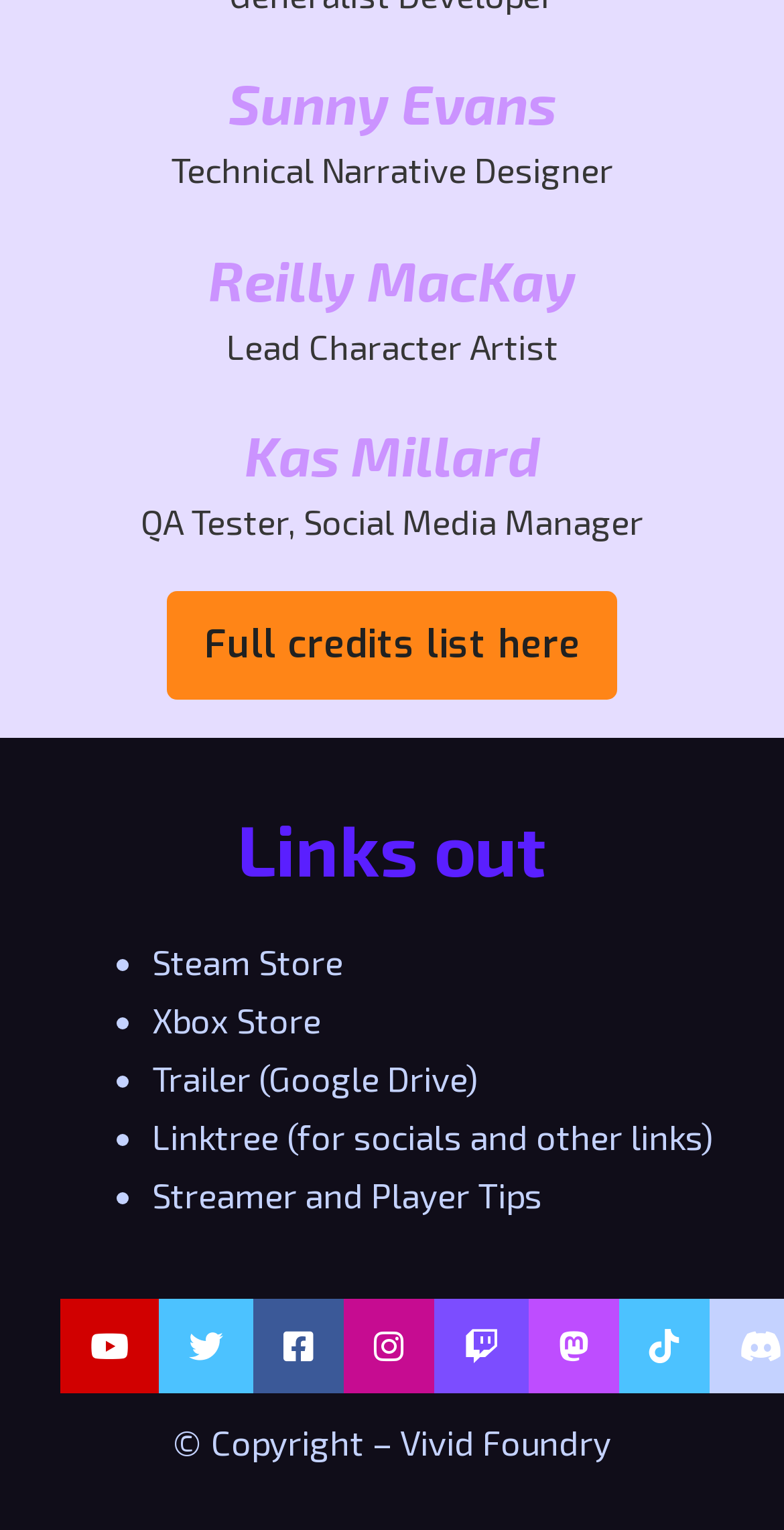From the details in the image, provide a thorough response to the question: How many social media links are available at the bottom of the webpage?

At the bottom of the webpage, there are six links with icons, which appear to be social media links. These links are represented by icons, and there are six of them.